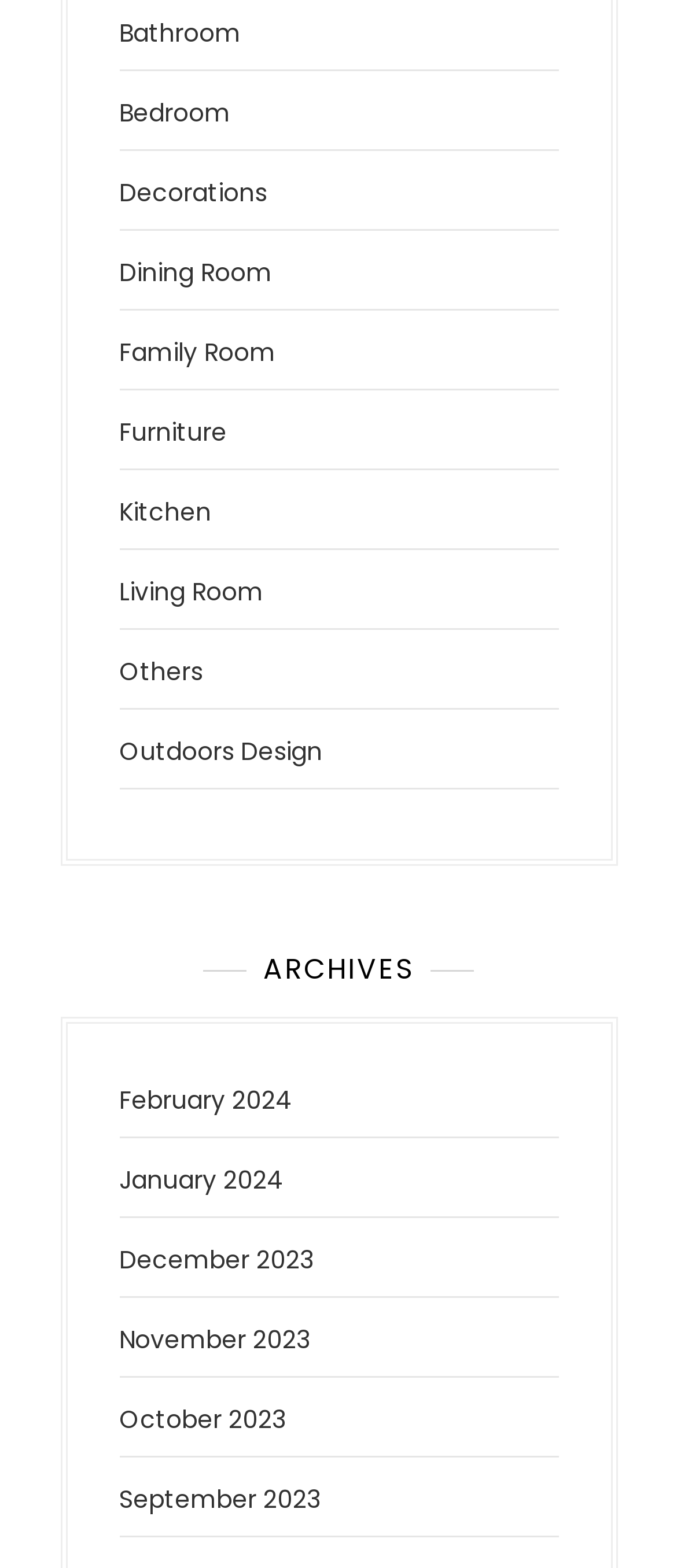Give a short answer to this question using one word or a phrase:
What is the latest month in the archives?

February 2024